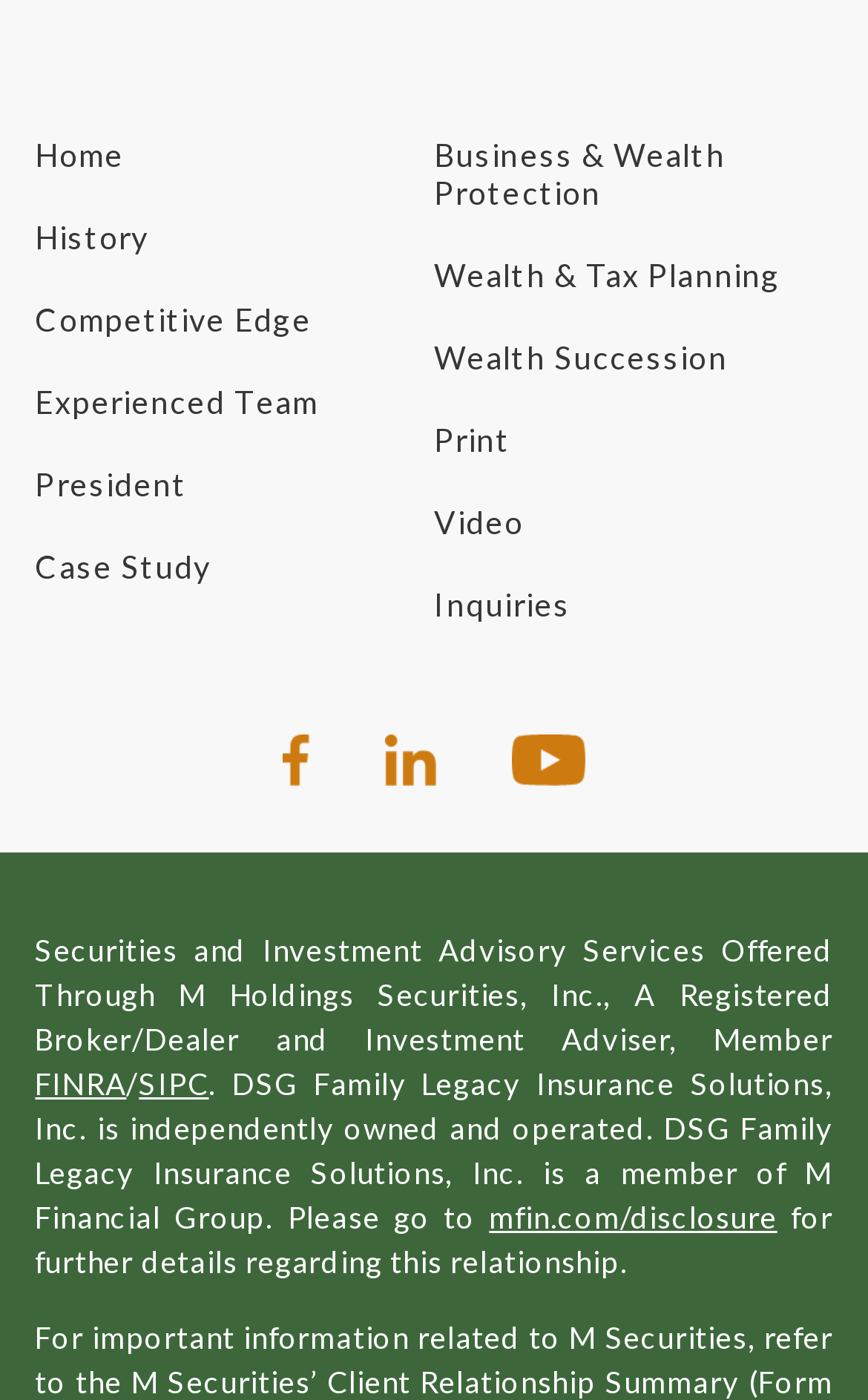Please provide a comprehensive response to the question below by analyzing the image: 
What is the name of the company?

I found the company name by looking at the StaticText element with ID 168, which mentions 'DSG Family Legacy Insurance Solutions, Inc. is independently owned and operated.'